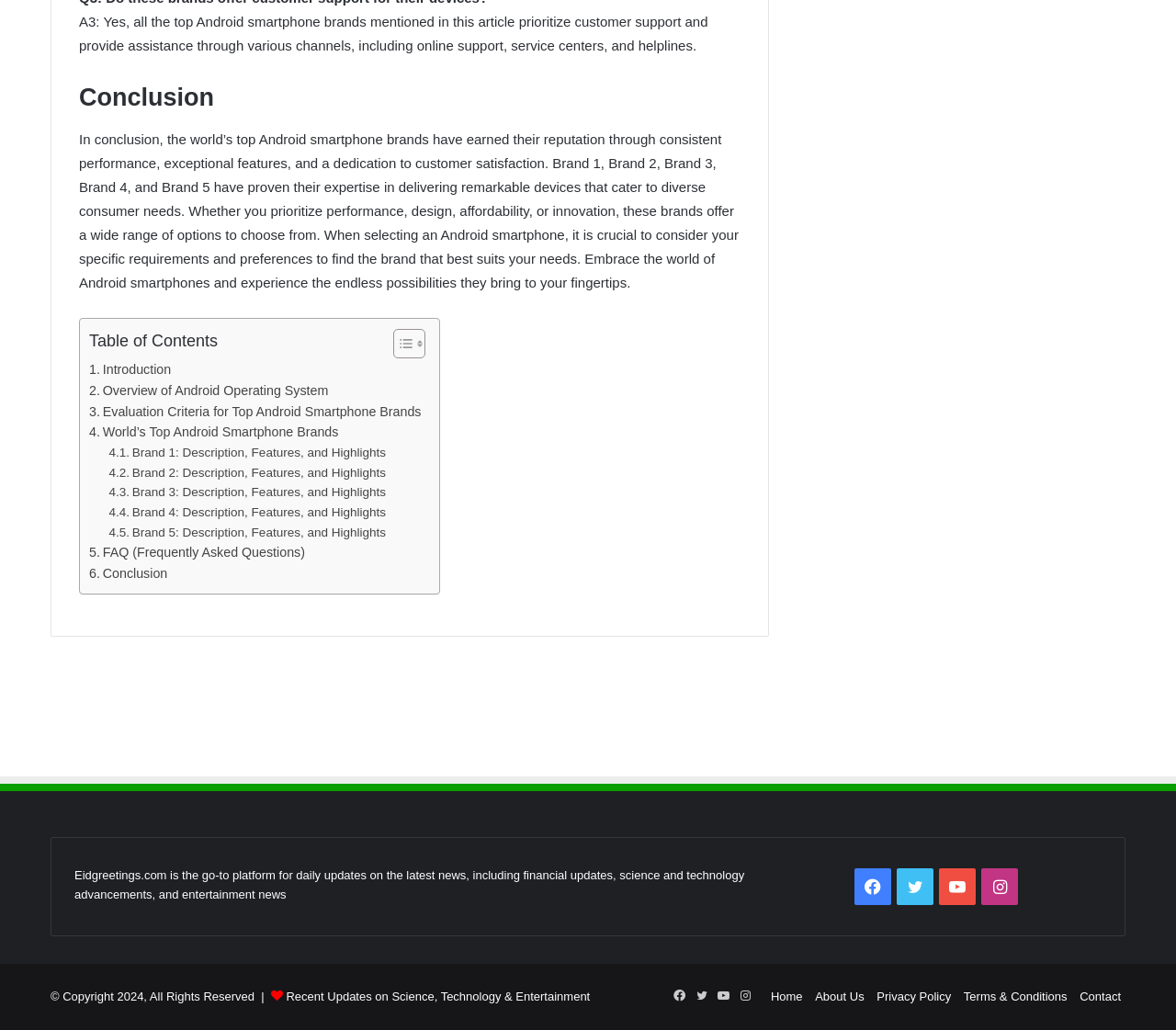Based on the image, give a detailed response to the question: What is the title of the last section in the table of contents?

I determined the answer by looking at the table of contents section, which is a LayoutTable element with ID 201. Within this section, I found a series of link elements, and the last one has the text 'Conclusion'.